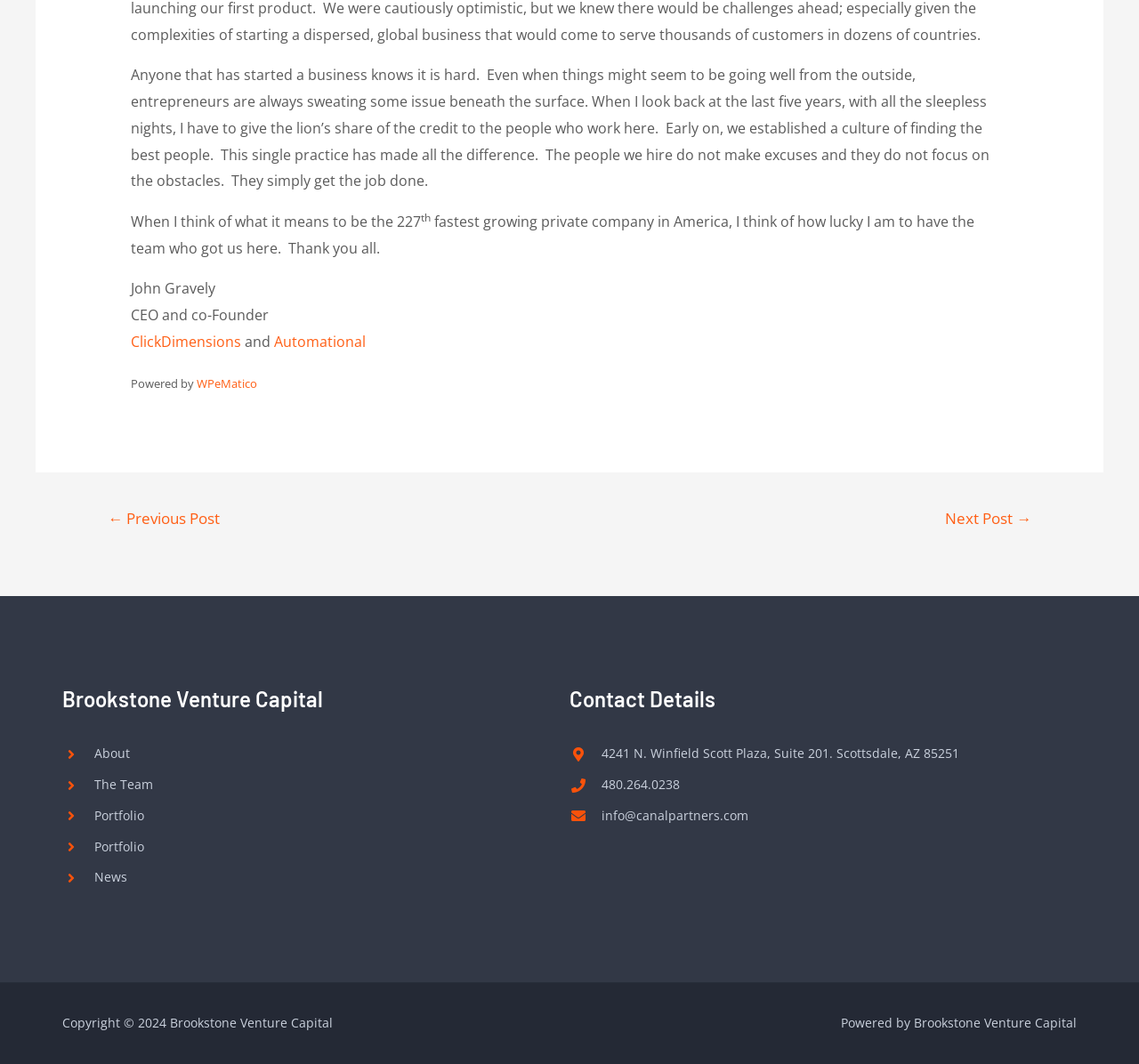Given the element description "← Previous Post" in the screenshot, predict the bounding box coordinates of that UI element.

[0.074, 0.472, 0.213, 0.505]